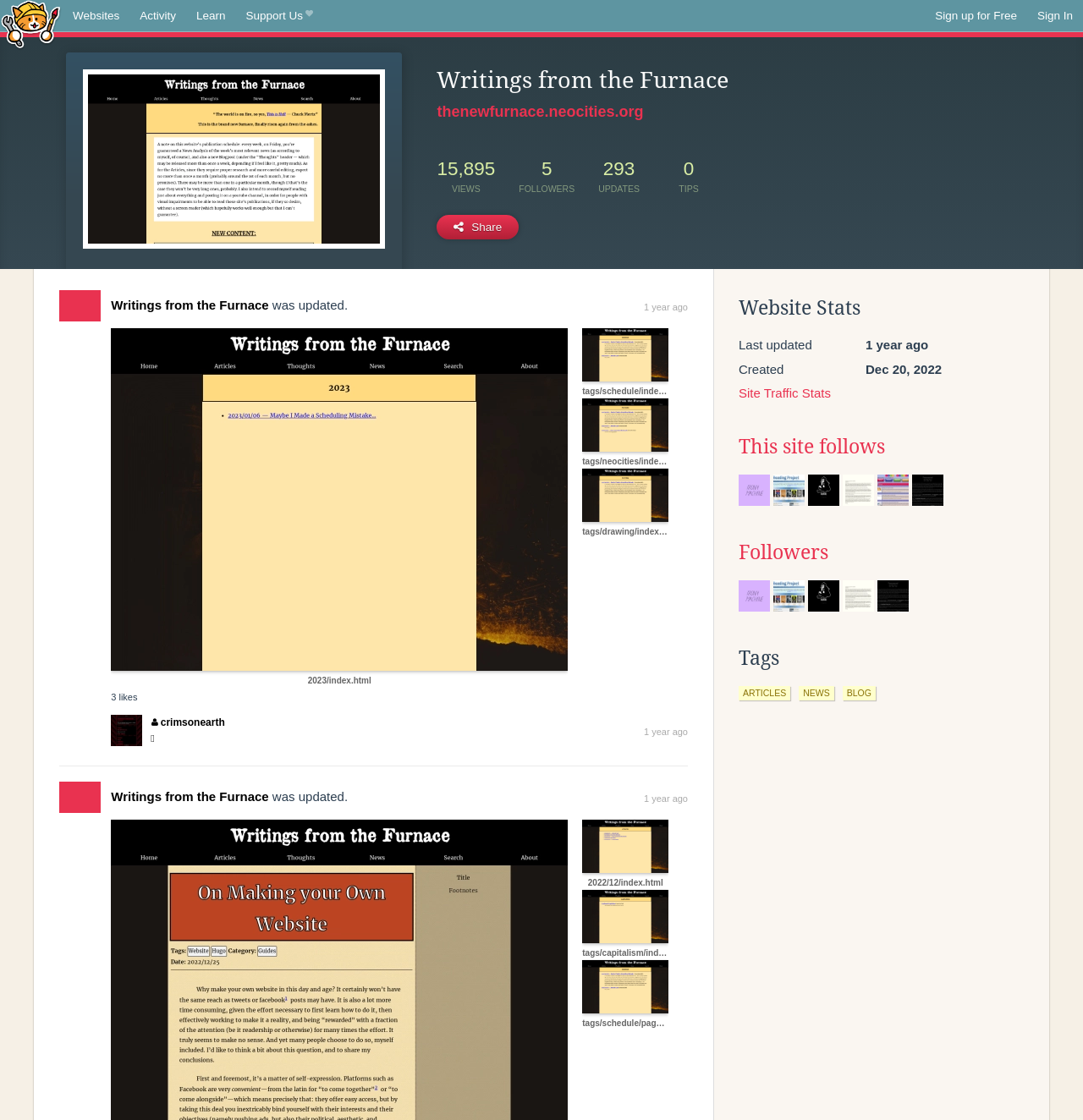Specify the bounding box coordinates of the region I need to click to perform the following instruction: "Explore the Tags". The coordinates must be four float numbers in the range of 0 to 1, i.e., [left, top, right, bottom].

[0.682, 0.308, 0.944, 0.603]